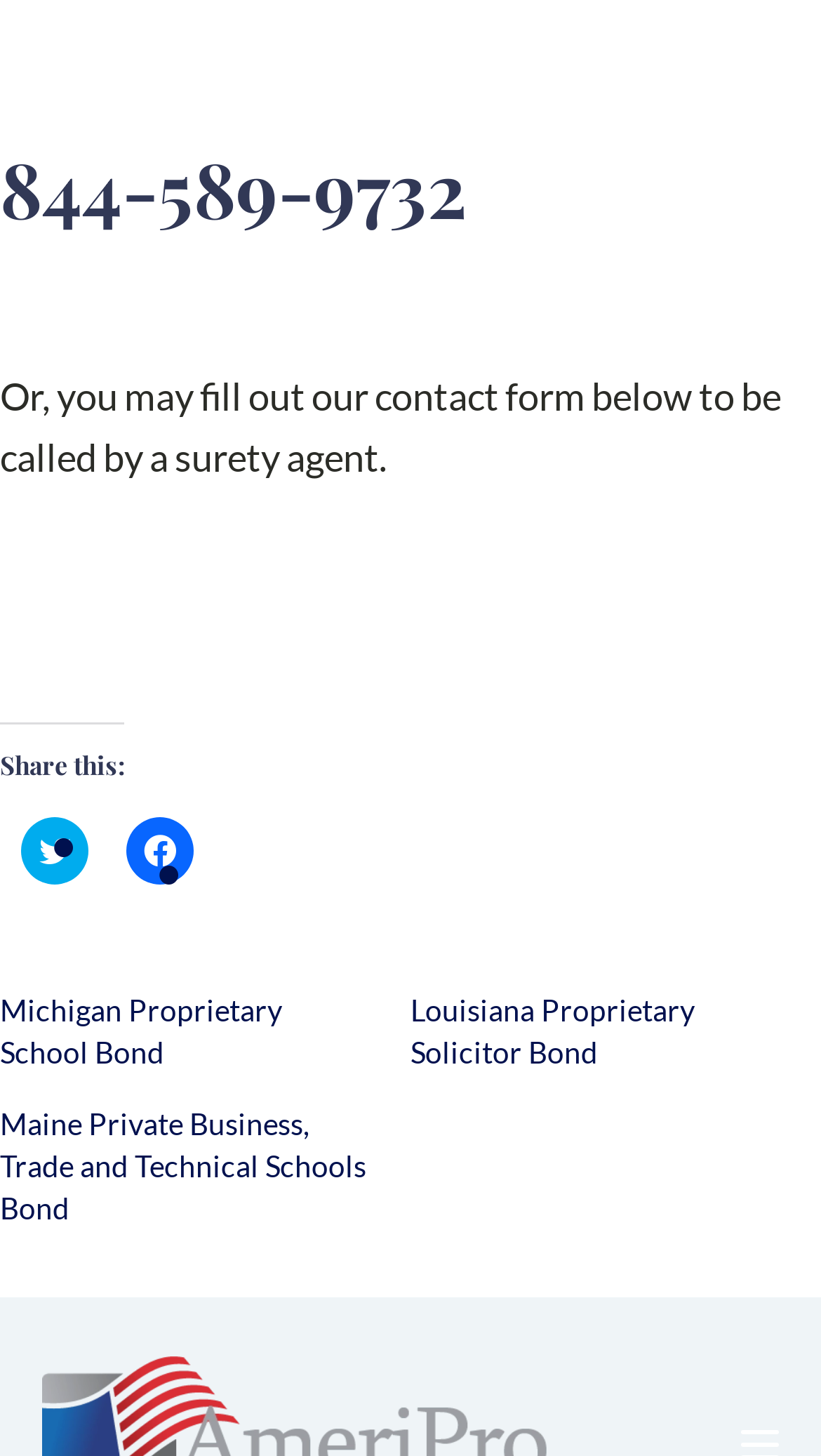Please examine the image and answer the question with a detailed explanation:
What is the topic of the third link on the webpage?

The third link is located below the social media links and is labeled as 'Maine Private Business, Trade and Technical Schools Bond', which suggests that it is related to a specific type of bond in Maine.